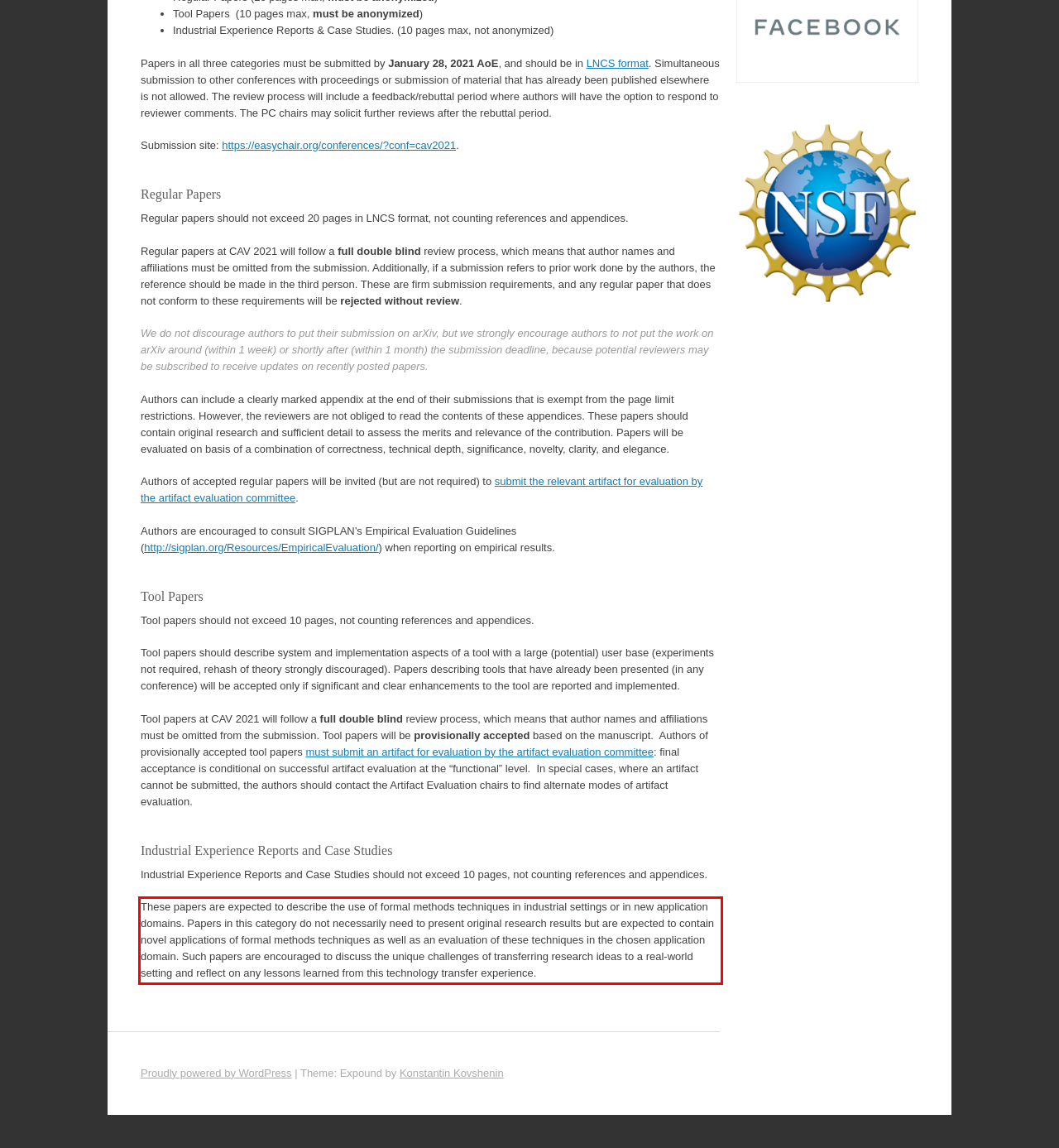Using the provided screenshot of a webpage, recognize and generate the text found within the red rectangle bounding box.

These papers are expected to describe the use of formal methods techniques in industrial settings or in new application domains. Papers in this category do not necessarily need to present original research results but are expected to contain novel applications of formal methods techniques as well as an evaluation of these techniques in the chosen application domain. Such papers are encouraged to discuss the unique challenges of transferring research ideas to a real-world setting and reflect on any lessons learned from this technology transfer experience.